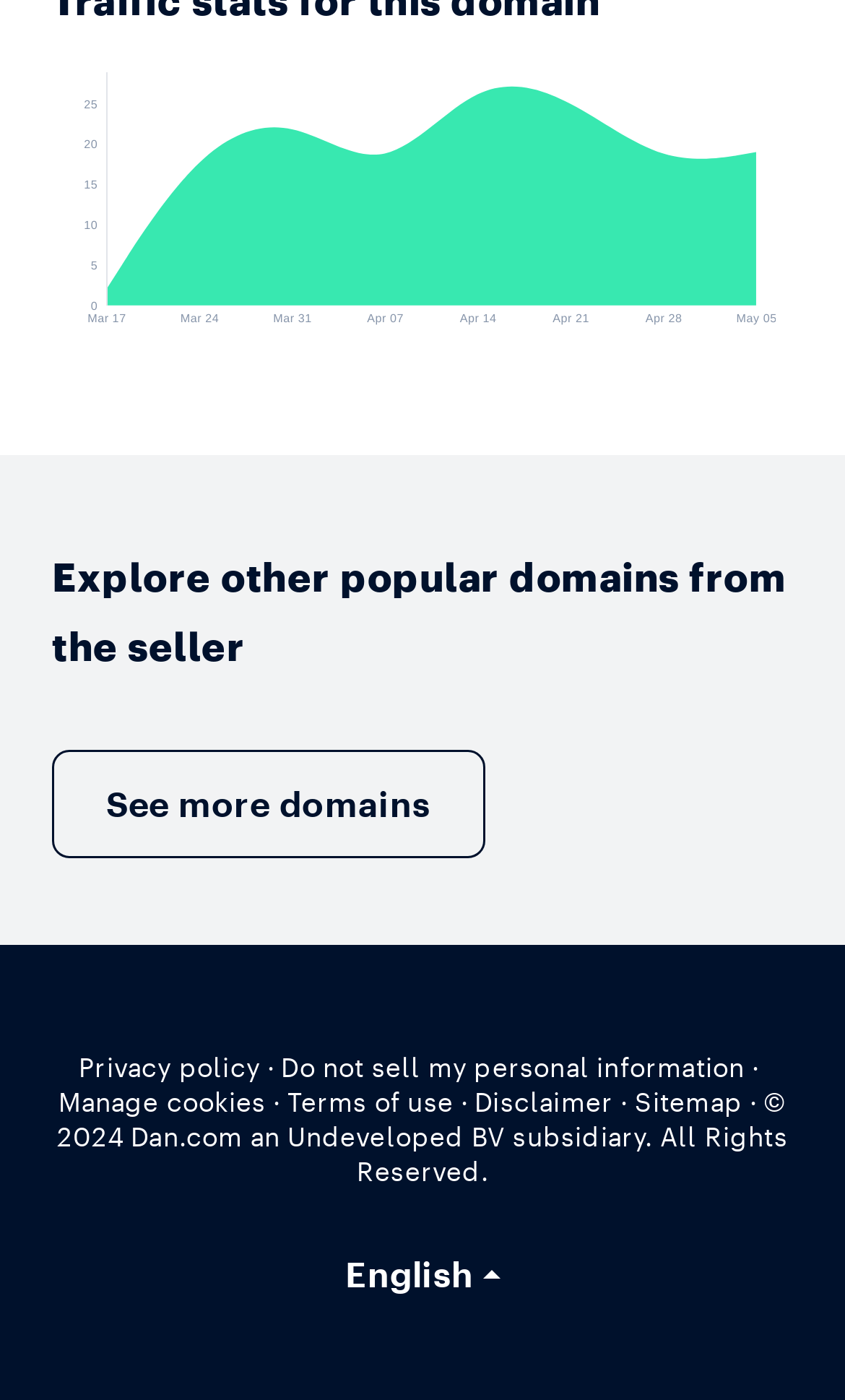Please indicate the bounding box coordinates for the clickable area to complete the following task: "Explore terms of use". The coordinates should be specified as four float numbers between 0 and 1, i.e., [left, top, right, bottom].

[0.34, 0.776, 0.537, 0.798]